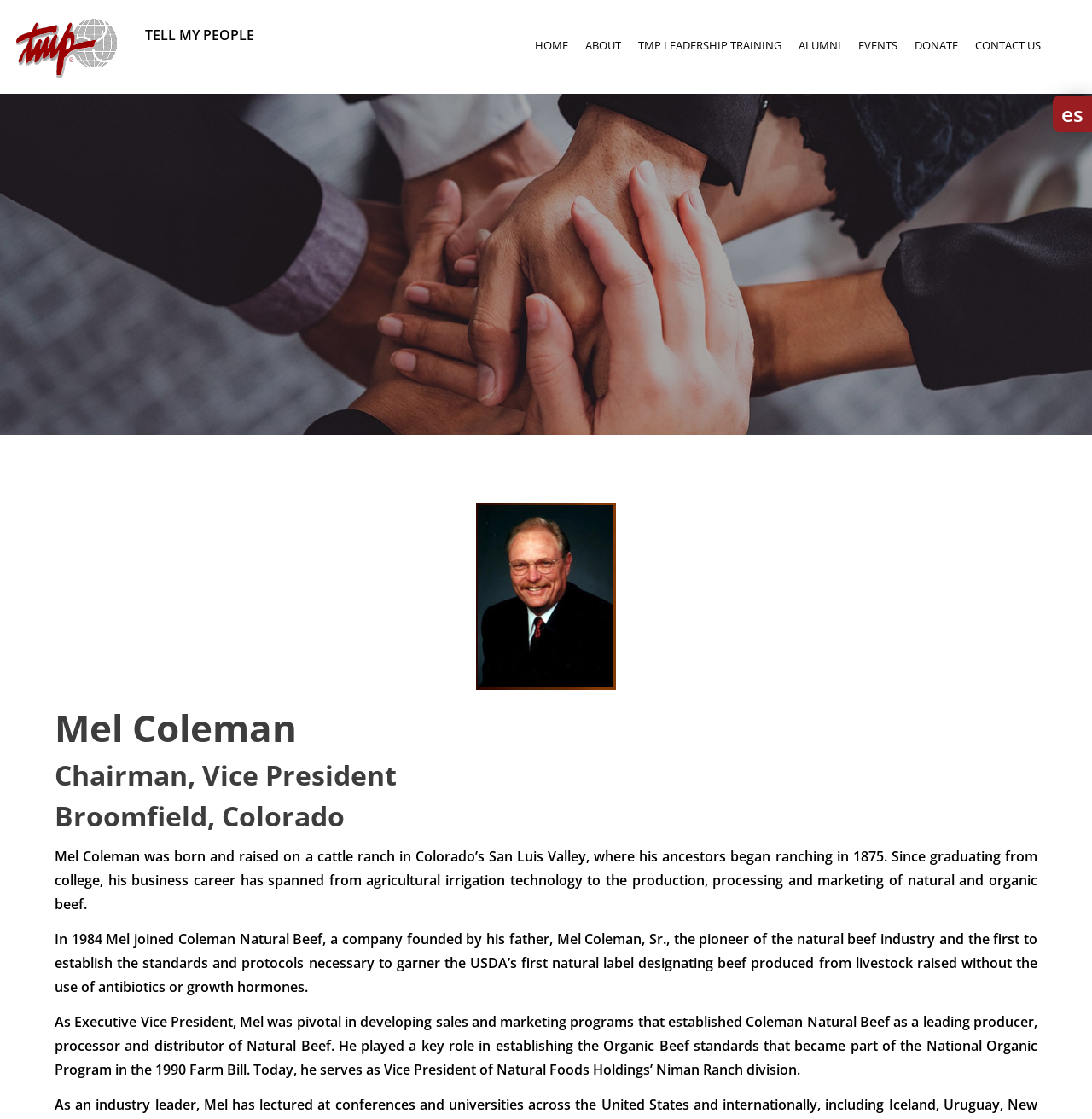Show me the bounding box coordinates of the clickable region to achieve the task as per the instruction: "Click the CONDITIONS OF SALE link".

None